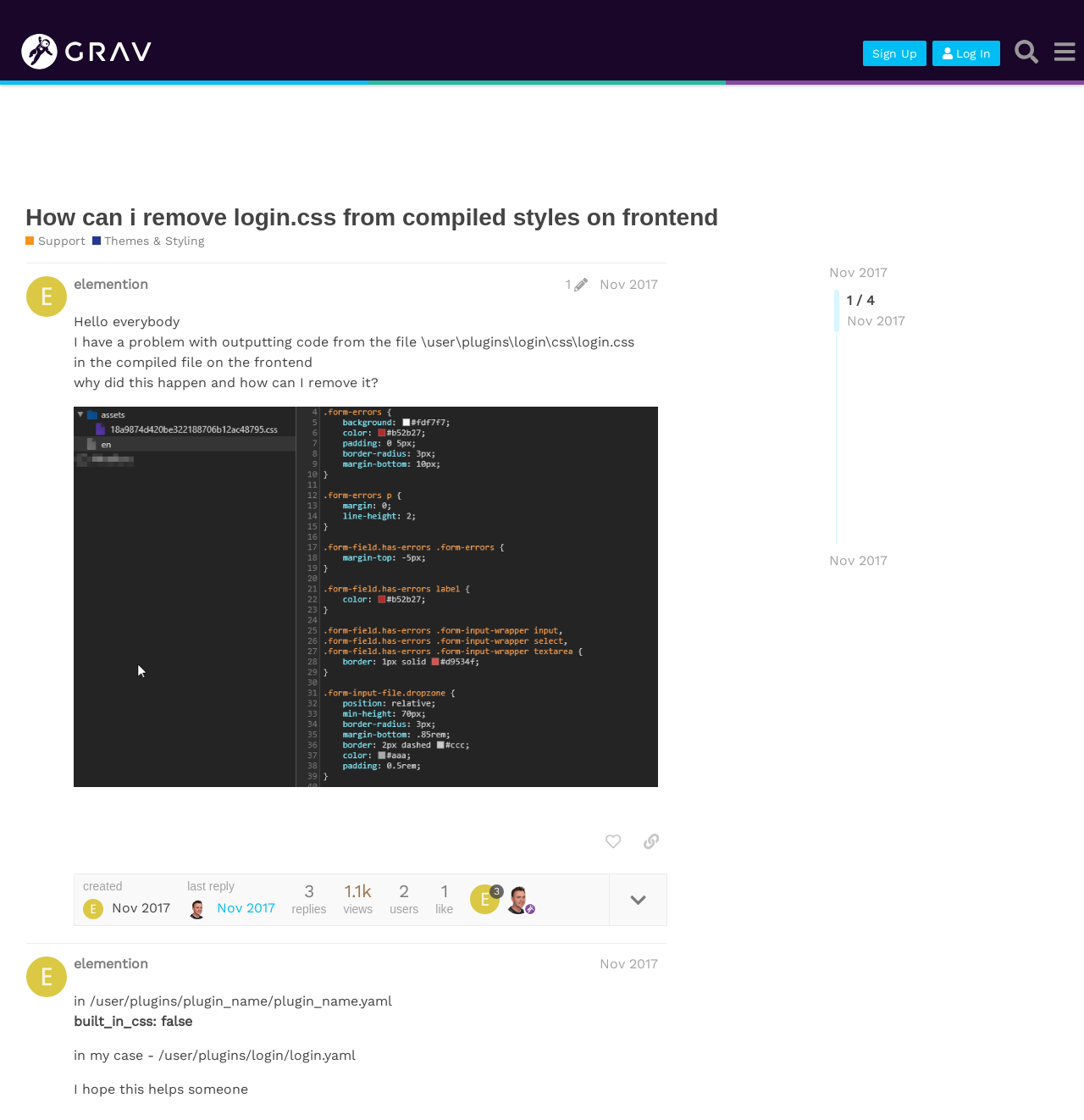Give a concise answer using one word or a phrase to the following question:
What is the username of the person who started the topic?

elemention